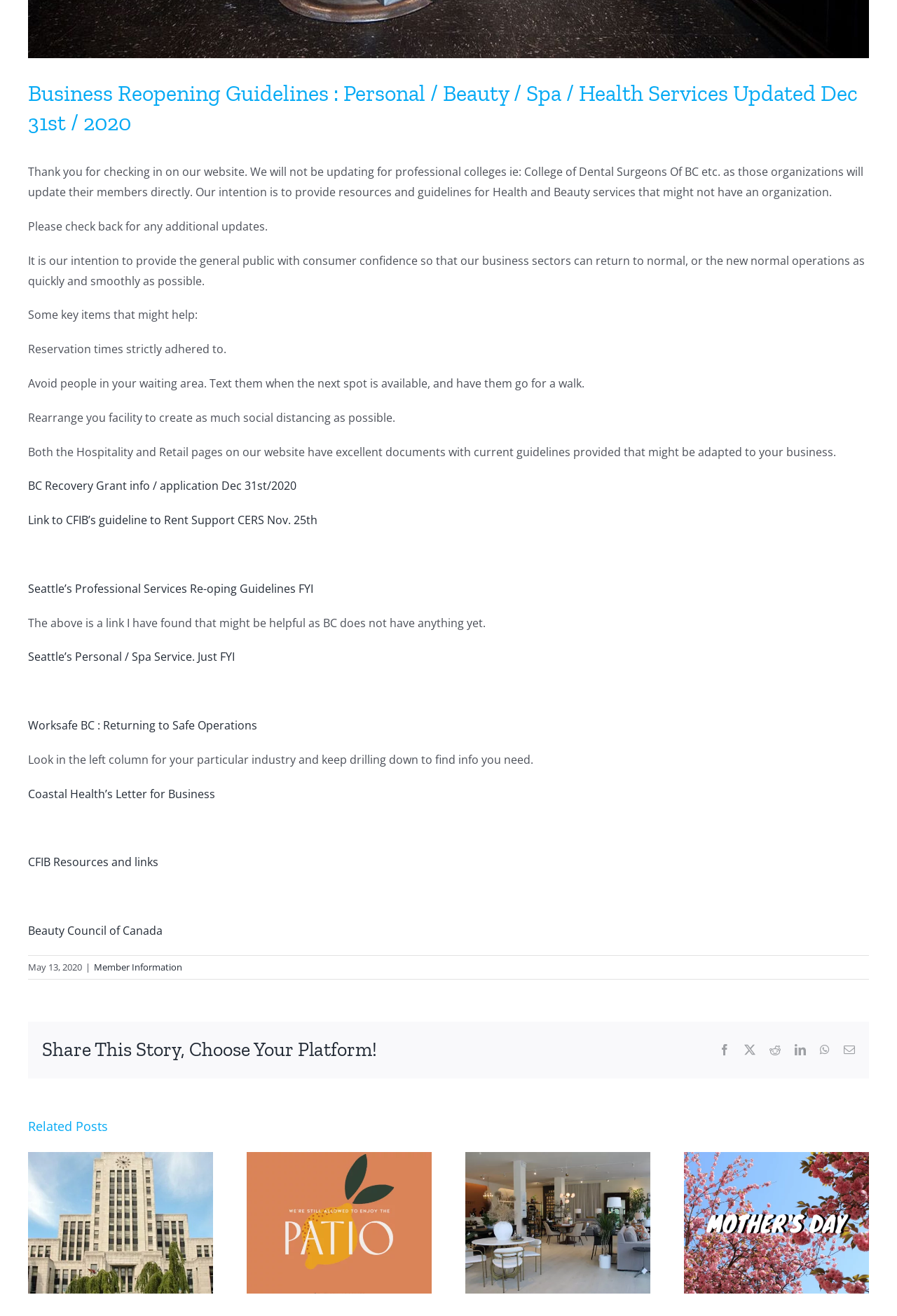Please specify the bounding box coordinates of the area that should be clicked to accomplish the following instruction: "Read the guidelines for Health and Beauty services". The coordinates should consist of four float numbers between 0 and 1, i.e., [left, top, right, bottom].

[0.031, 0.192, 0.964, 0.219]